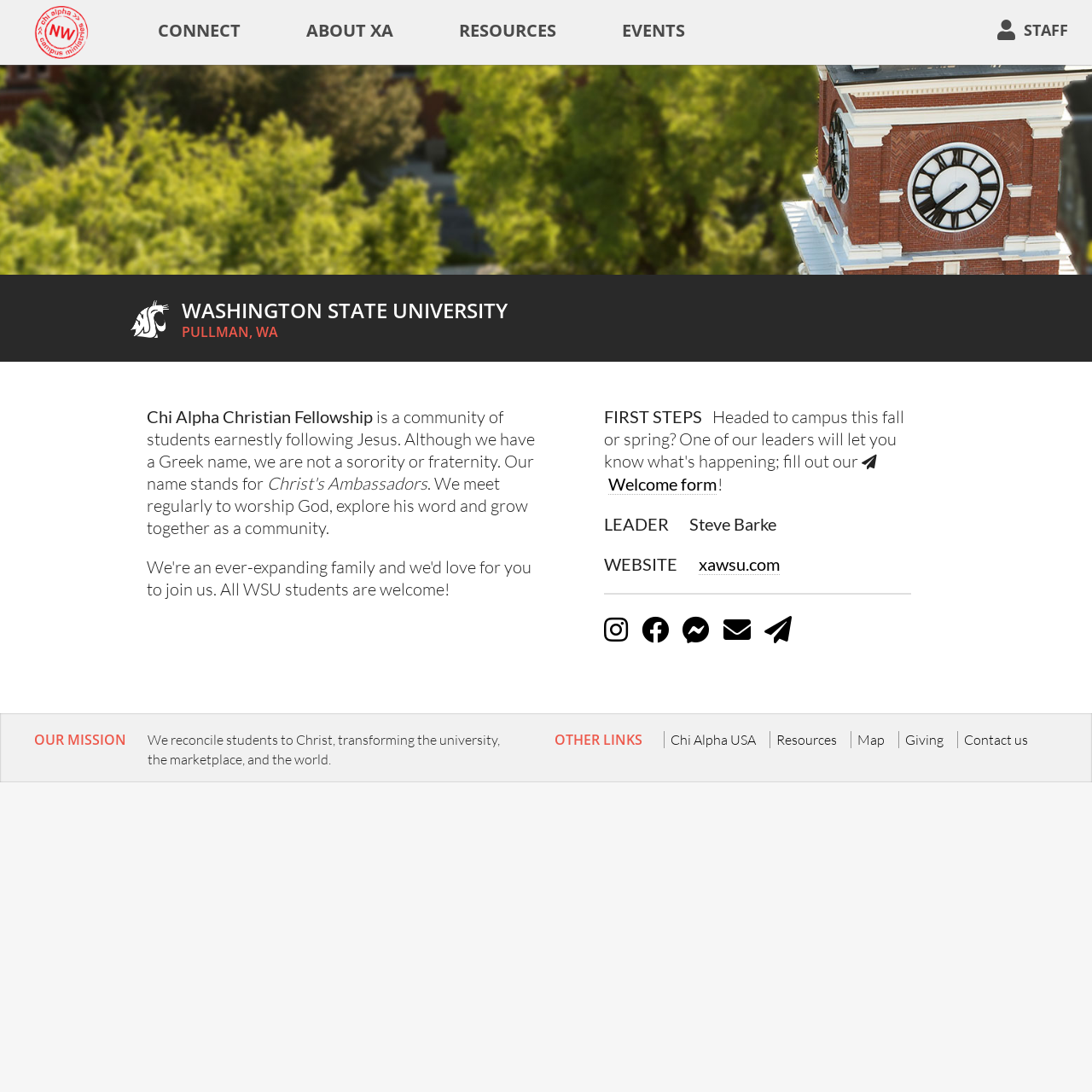Can you find the bounding box coordinates of the area I should click to execute the following instruction: "Go to the 'CONNECT' page"?

[0.138, 0.017, 0.227, 0.039]